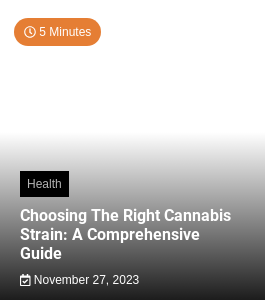Offer an in-depth description of the image shown.

An informative preview of an article titled "Choosing The Right Cannabis Strain: A Comprehensive Guide." This visually engaging card features a prominent headline in bold font, indicating the focus on health-related content. The orange circular icon at the top signifies that the estimated reading time for this article is five minutes. Below the title, there is a label categorizing the post under "Health," allowing readers to identify the topic's relevance. The date displayed at the bottom (November 27, 2023) suggests the article's recent publication, encouraging timely engagement from readers seeking current insights on cannabis strains.